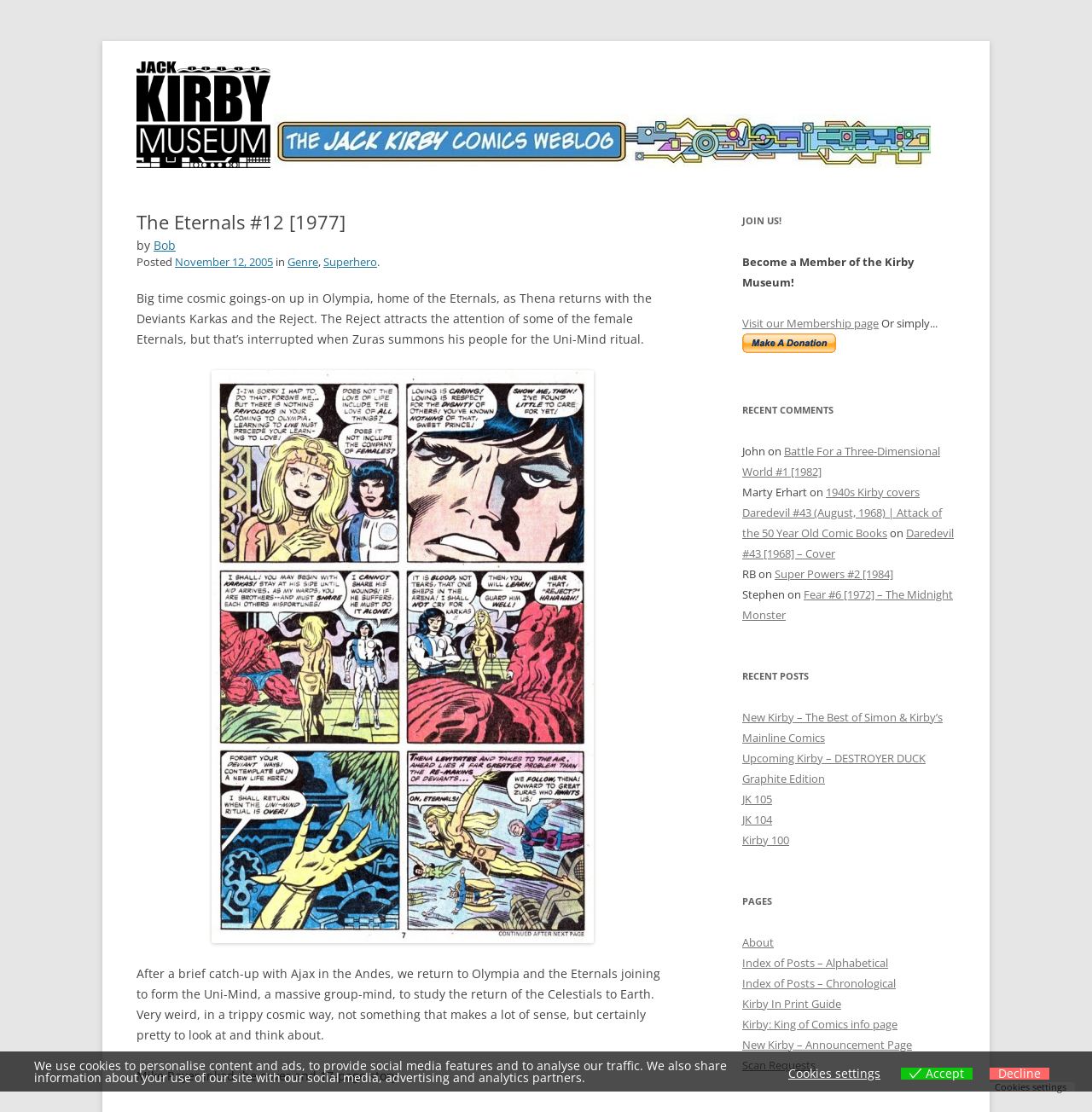Please identify the bounding box coordinates of the element I need to click to follow this instruction: "Click the link to visit the membership page".

[0.68, 0.284, 0.805, 0.298]